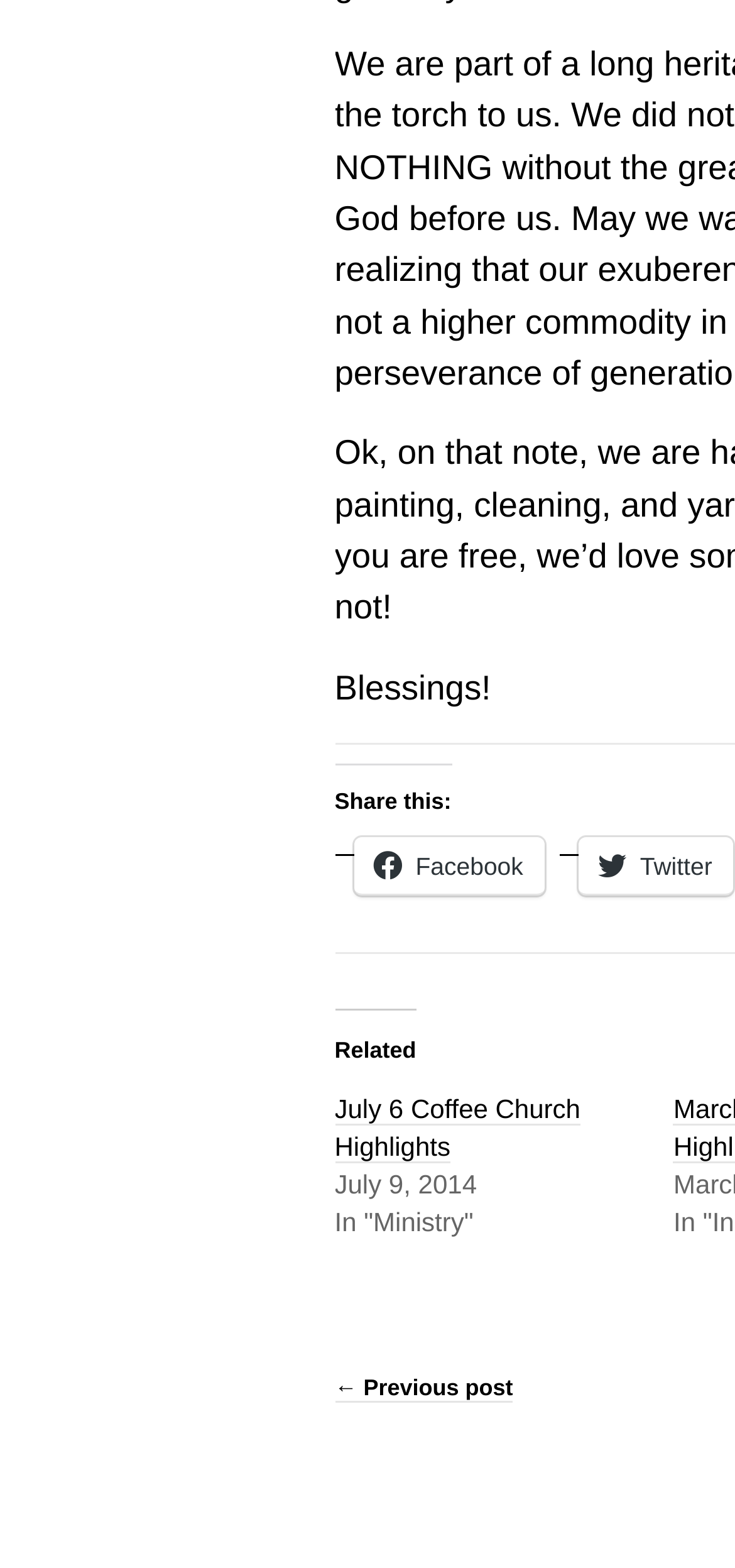Give the bounding box coordinates for this UI element: "July 6 Coffee Church Highlights". The coordinates should be four float numbers between 0 and 1, arranged as [left, top, right, bottom].

[0.455, 0.698, 0.79, 0.742]